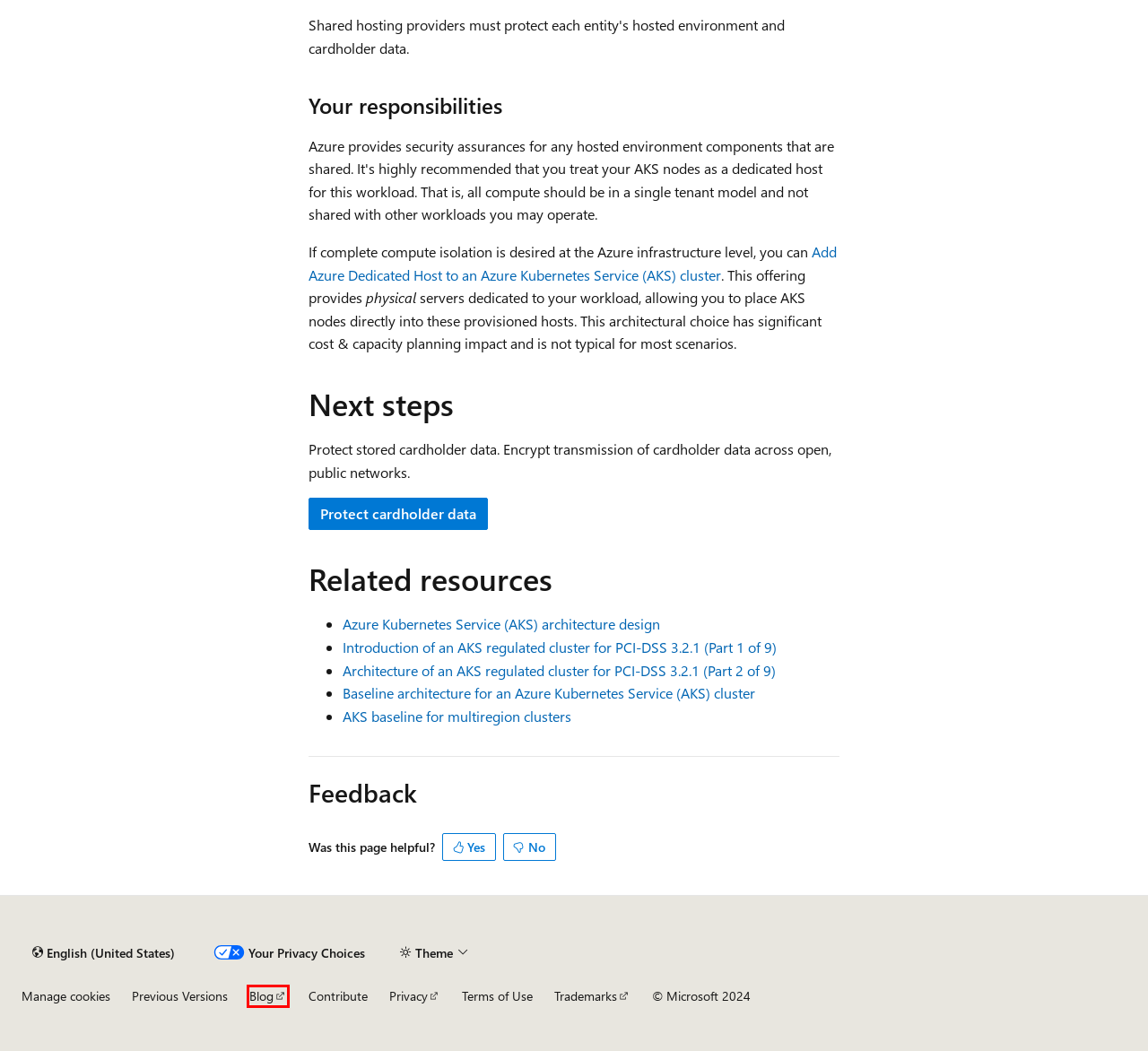You are given a screenshot of a webpage with a red bounding box around an element. Choose the most fitting webpage description for the page that appears after clicking the element within the red bounding box. Here are the candidates:
A. Trademark and Brand Guidelines | Microsoft Legal
B. Third party cookie inventory - Microsoft Support
C. Azure icons - Azure Architecture Center | Microsoft Learn
D. Azure documentation | Microsoft Learn
E. Azure Well-Architected Framework - Microsoft Azure Well-Architected Framework | Microsoft Learn
F. Running Windows containers on AKS - Azure Architecture Center | Microsoft Learn
G. Networking architecture design - Azure Architecture Center | Microsoft Learn
H. Microsoft Learn Blog - Microsoft Community Hub

H